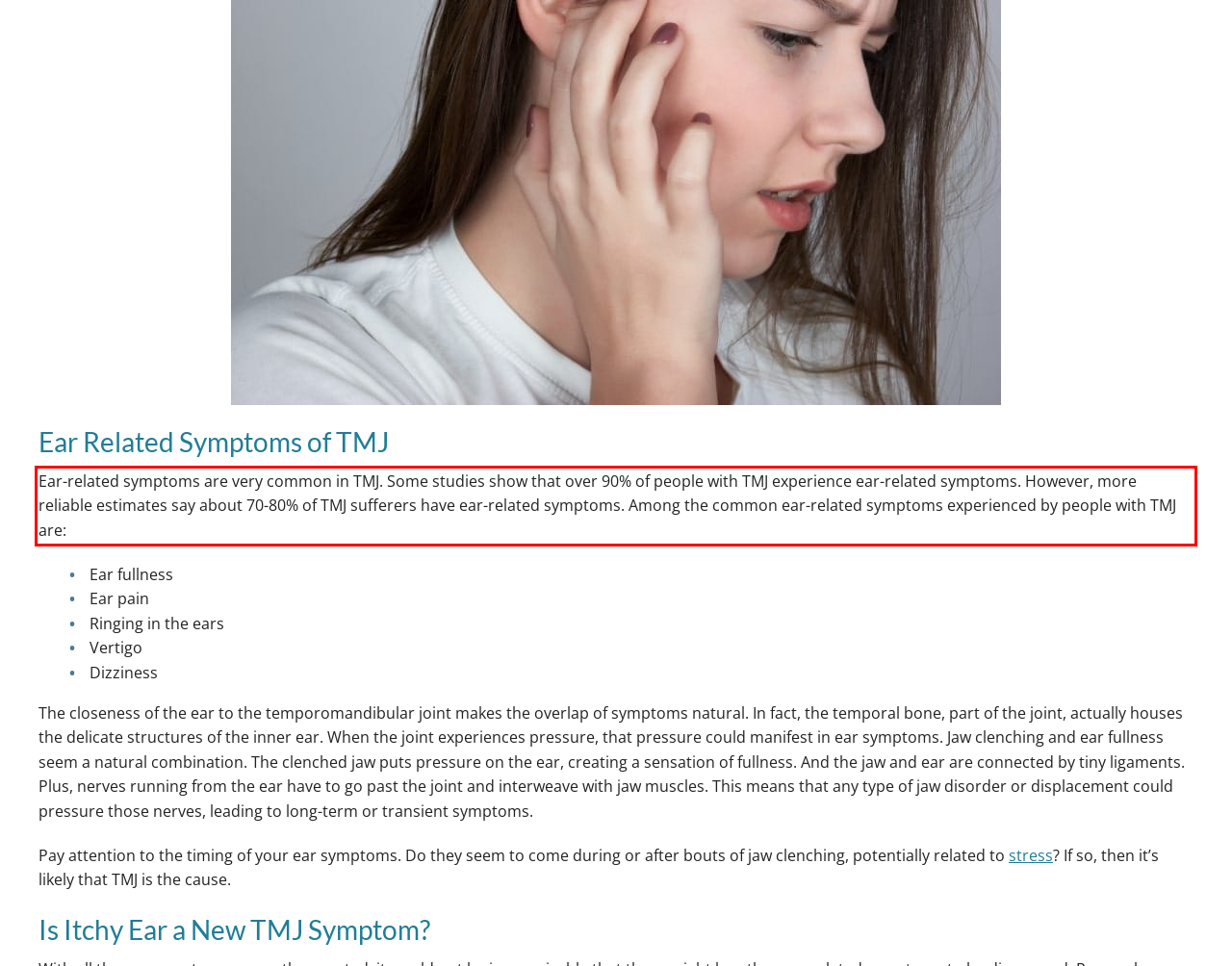Please examine the webpage screenshot containing a red bounding box and use OCR to recognize and output the text inside the red bounding box.

Ear-related symptoms are very common in TMJ. Some studies show that over 90% of people with TMJ experience ear-related symptoms. However, more reliable estimates say about 70-80% of TMJ sufferers have ear-related symptoms. Among the common ear-related symptoms experienced by people with TMJ are: